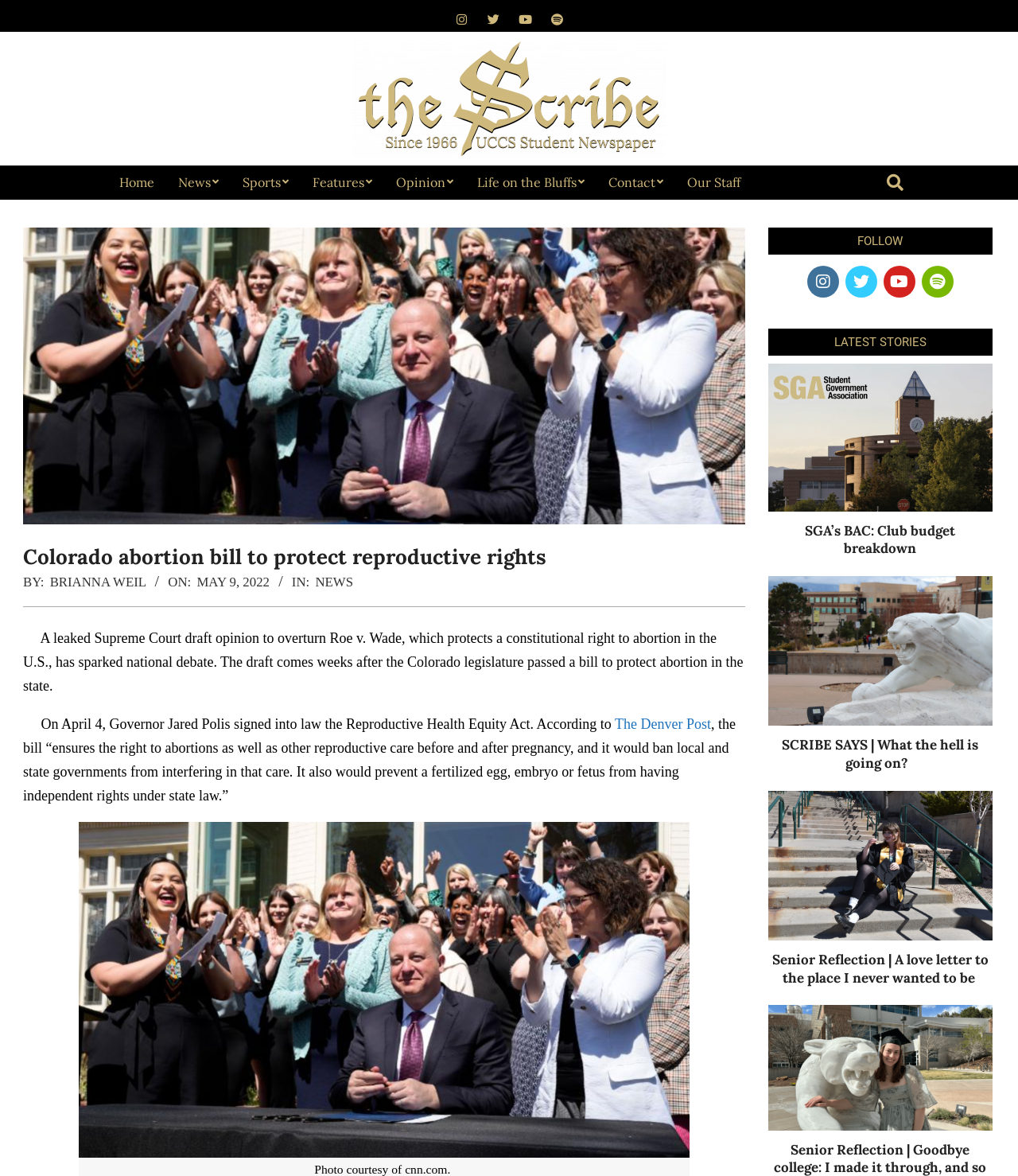Please identify the bounding box coordinates of the area that needs to be clicked to follow this instruction: "Read the article by Brianna Weil".

[0.049, 0.489, 0.147, 0.502]